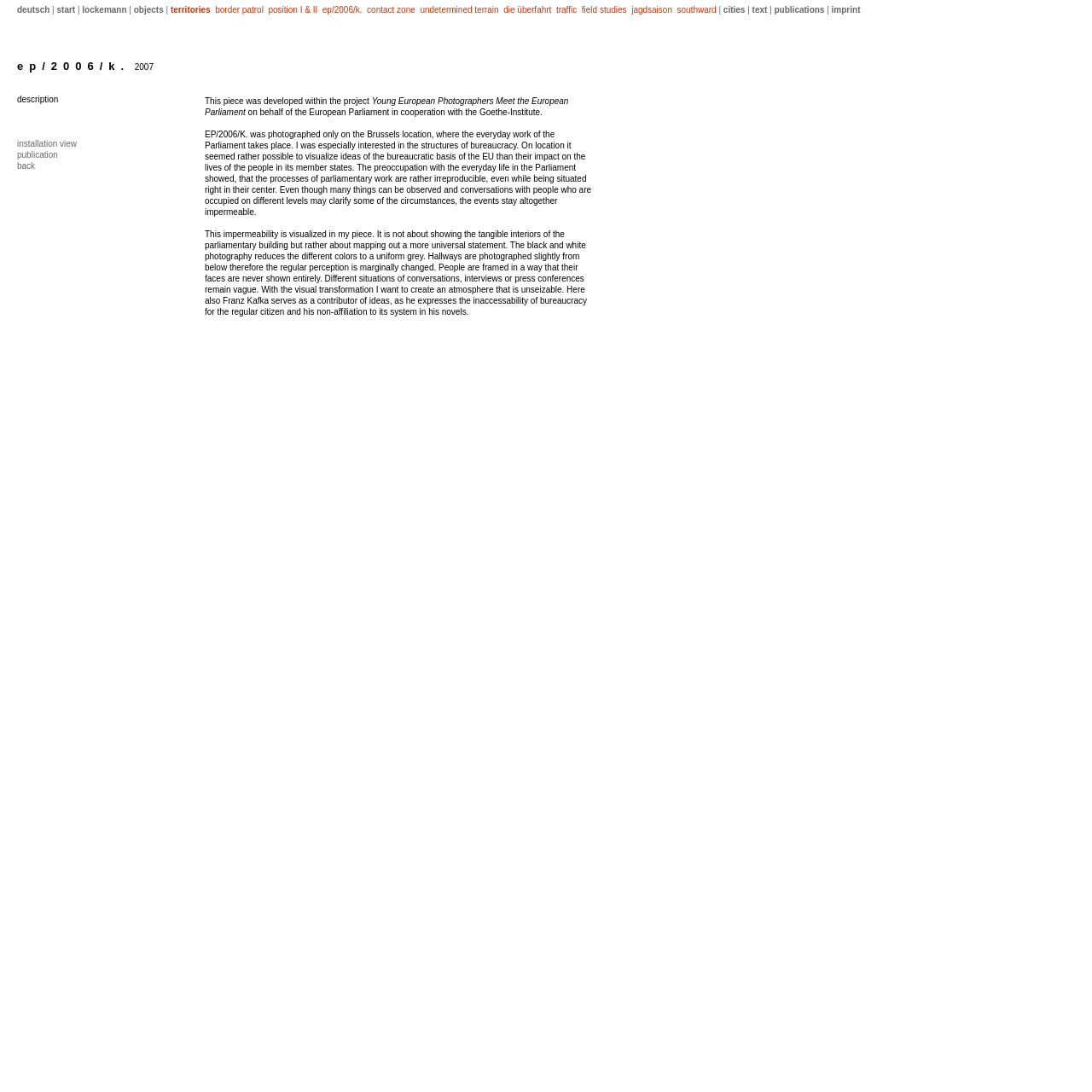Determine the bounding box for the UI element that matches this description: "position I & II".

[0.246, 0.005, 0.291, 0.013]